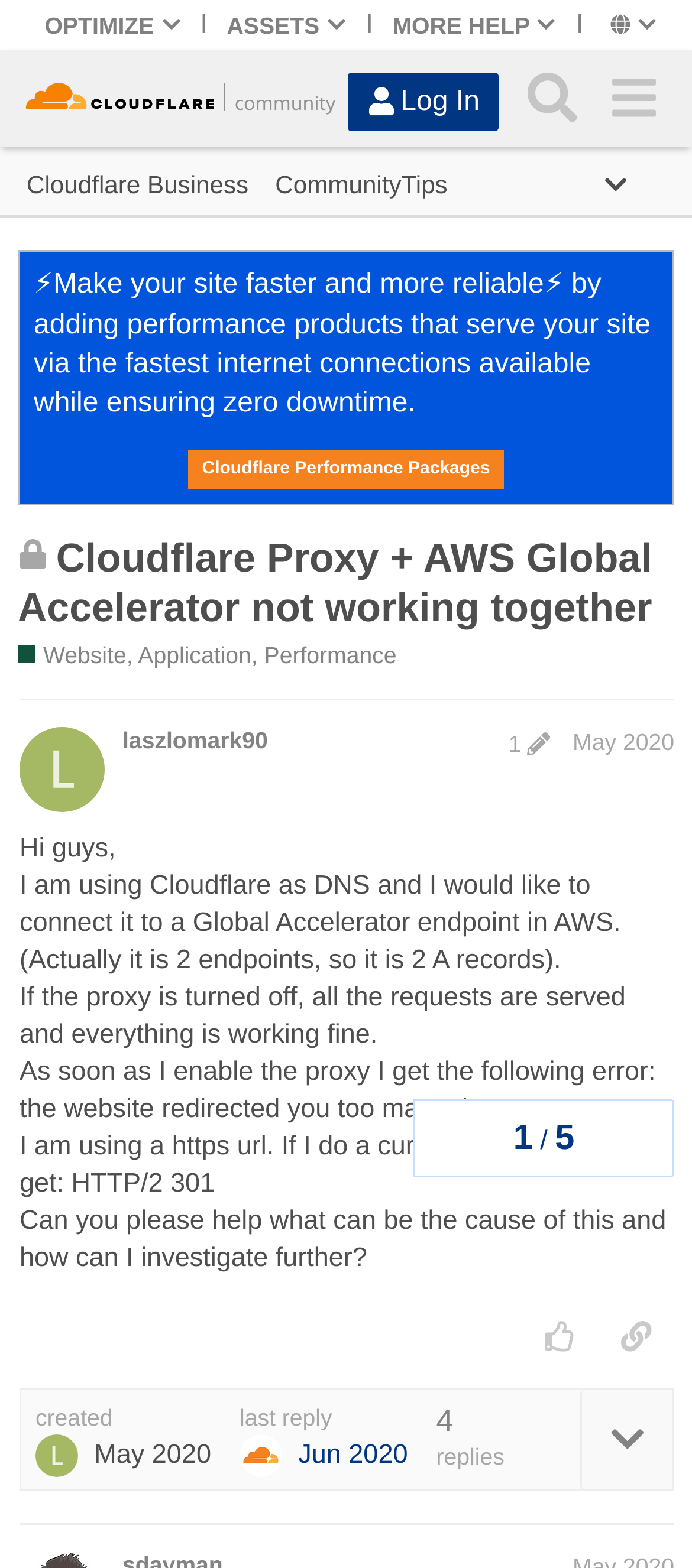Given the element description "parent_node: Account aria-label="Account Info"" in the screenshot, predict the bounding box coordinates of that UI element.

None